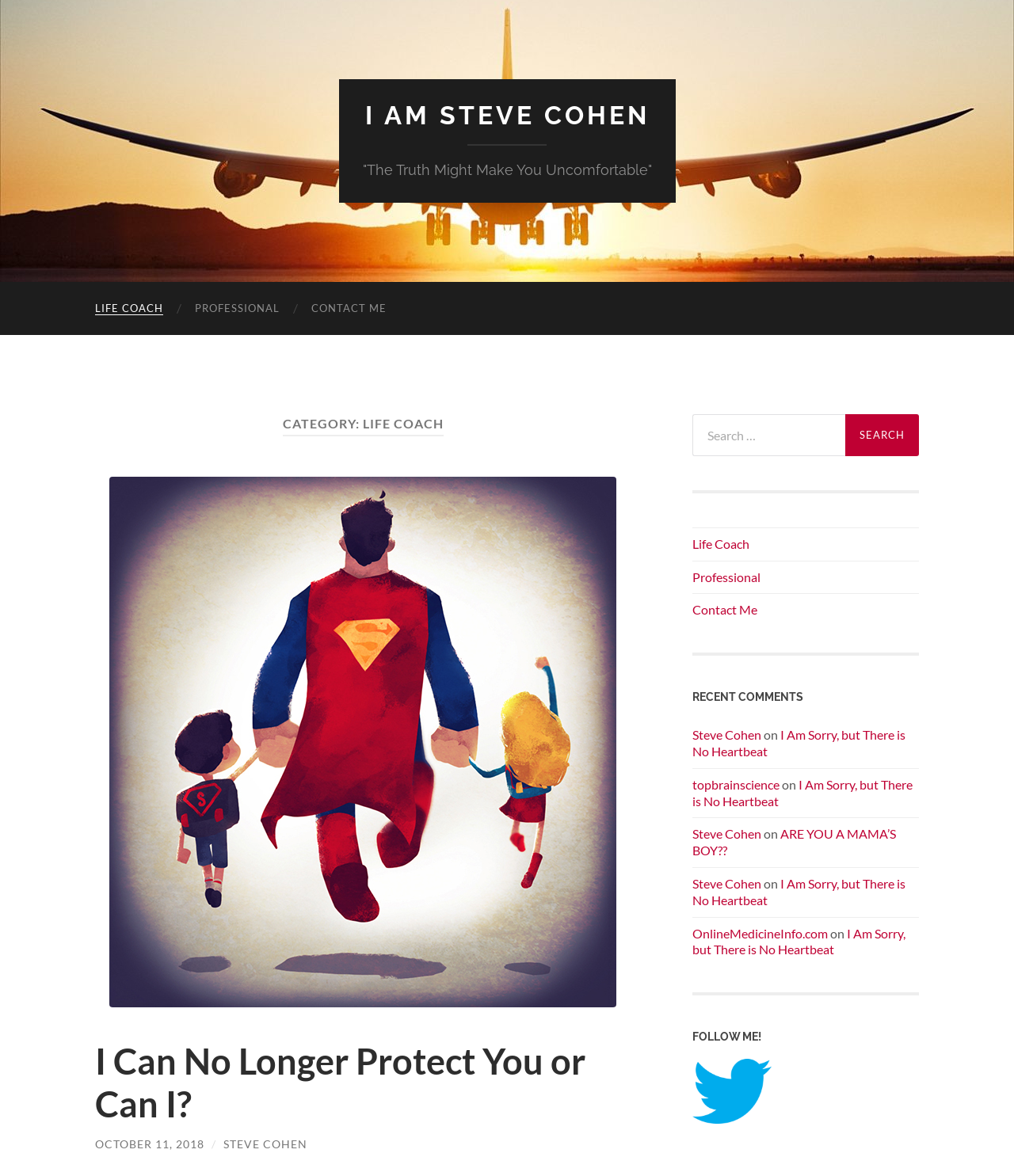Please determine the headline of the webpage and provide its content.

CATEGORY: LIFE COACH